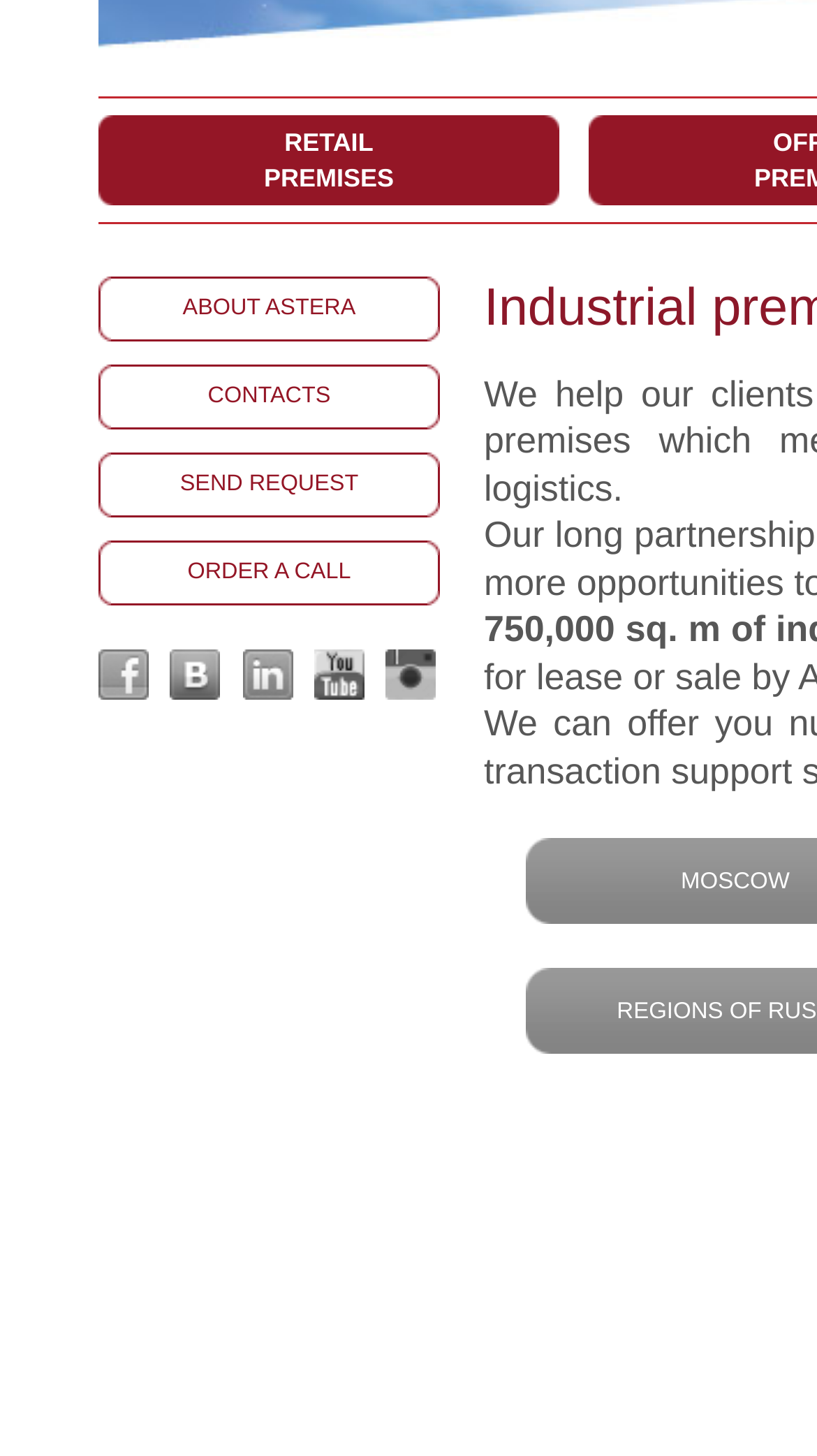Locate the bounding box for the described UI element: "Order a call". Ensure the coordinates are four float numbers between 0 and 1, formatted as [left, top, right, bottom].

[0.121, 0.371, 0.538, 0.416]